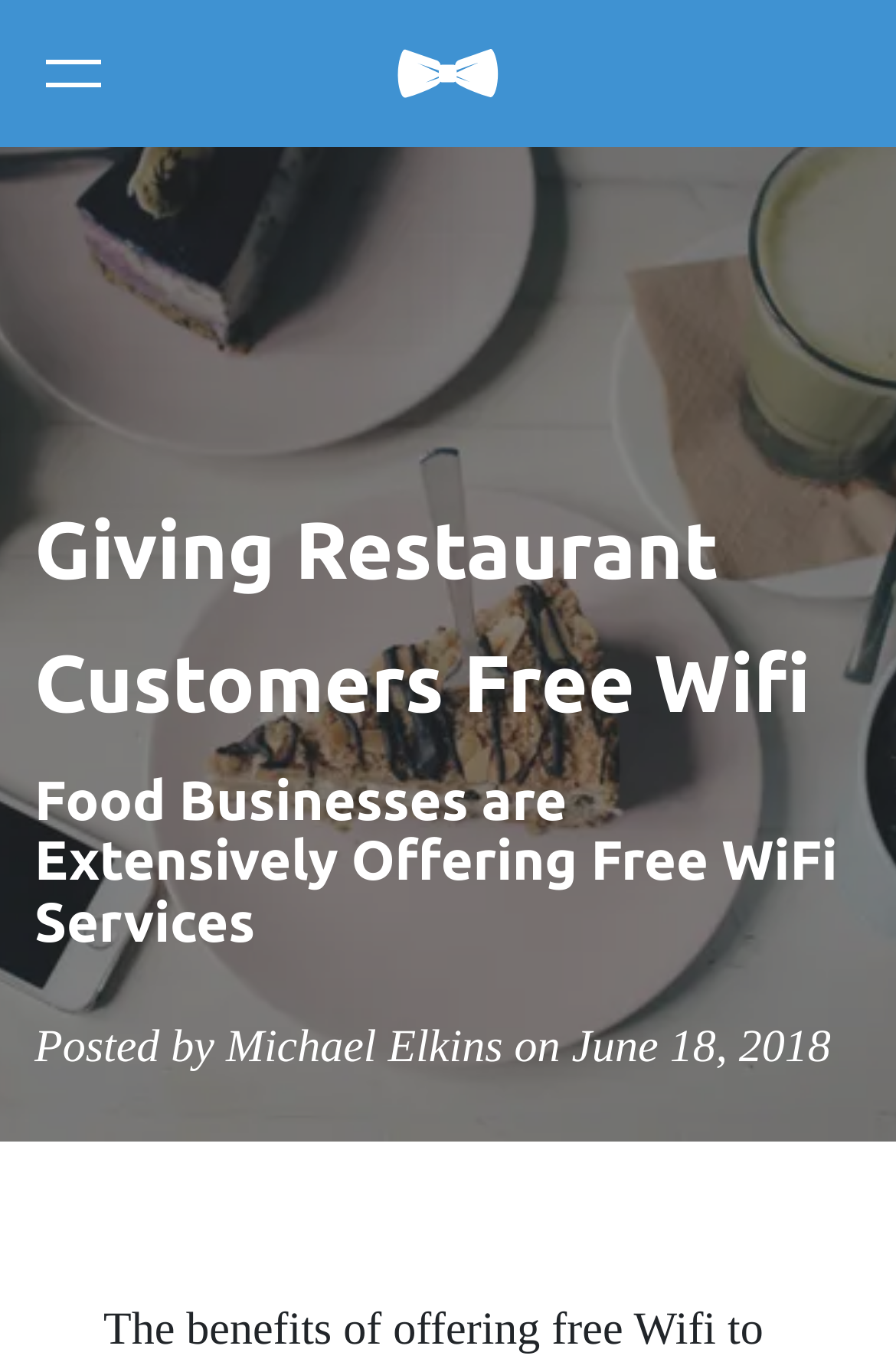What are the categories listed on the webpage?
Refer to the screenshot and answer in one word or phrase.

Successful Restaurant, Waiterio Restaurant POS, Marketing, Design, Management, Technology